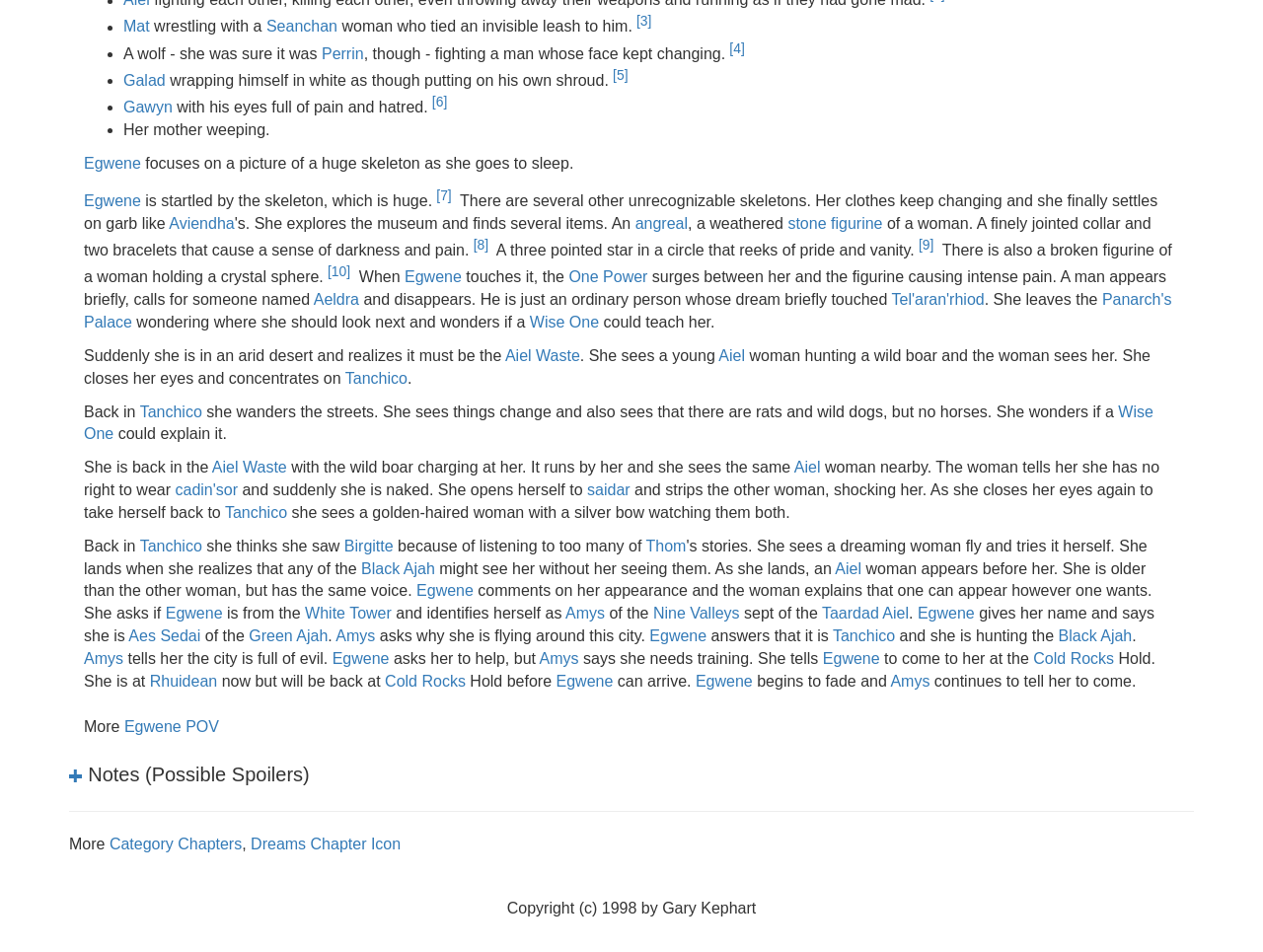Locate the UI element described by Dreams Chapter Icon in the provided webpage screenshot. Return the bounding box coordinates in the format (top-left x, top-left y, bottom-right x, bottom-right y), ensuring all values are between 0 and 1.

[0.199, 0.877, 0.317, 0.895]